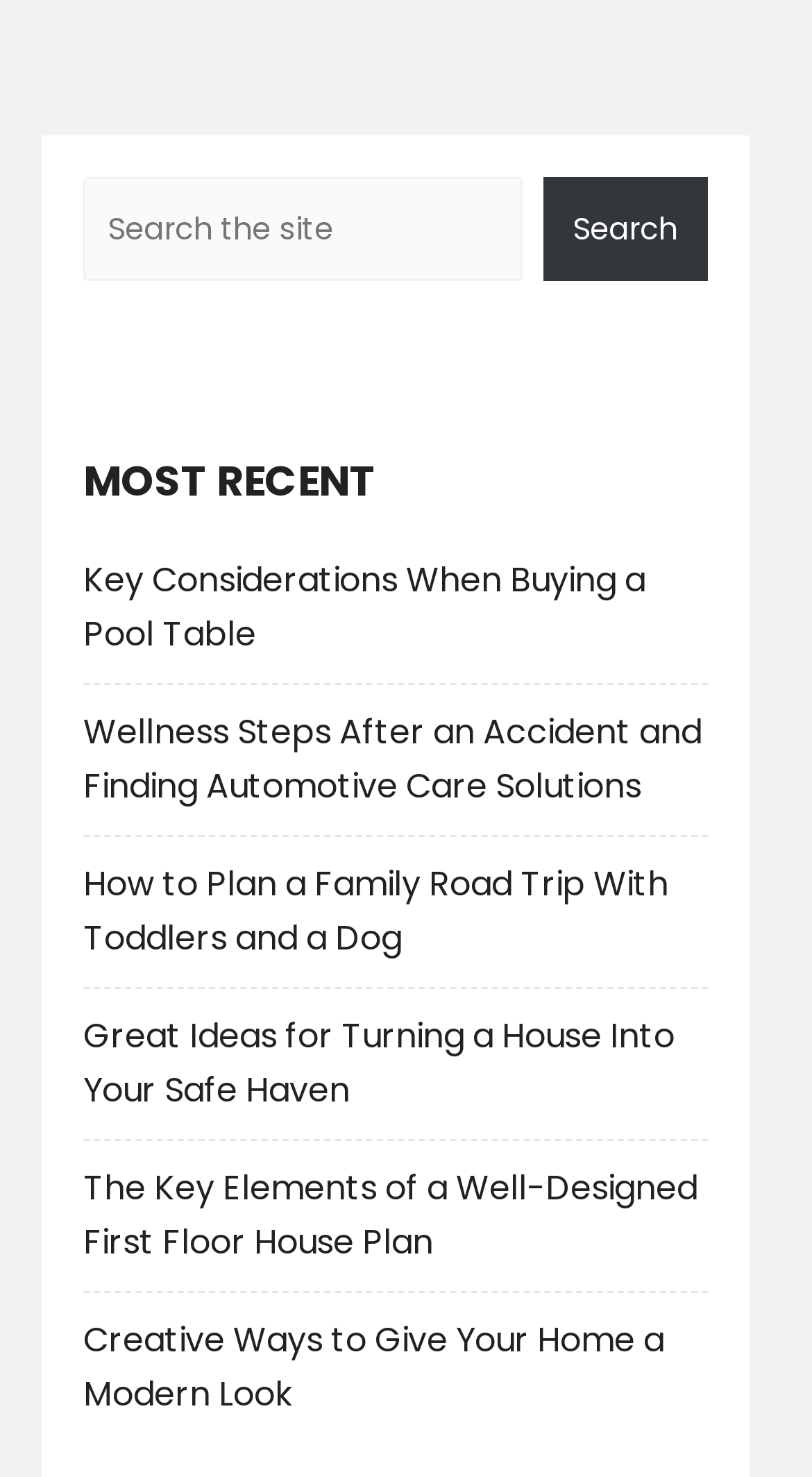Respond with a single word or phrase for the following question: 
How many complementary sections are there?

2